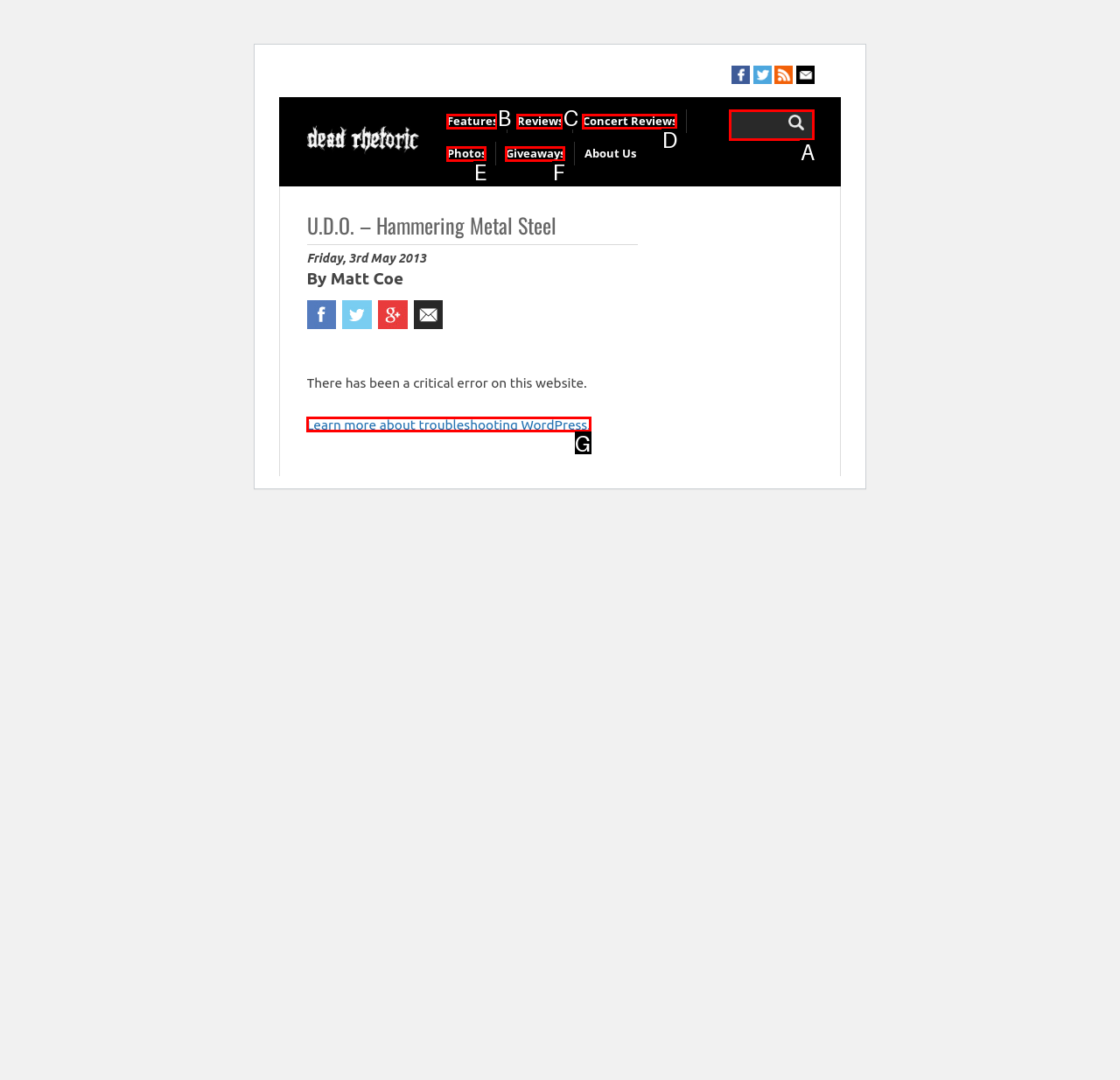Given the description: Learn more about troubleshooting WordPress., identify the corresponding option. Answer with the letter of the appropriate option directly.

G